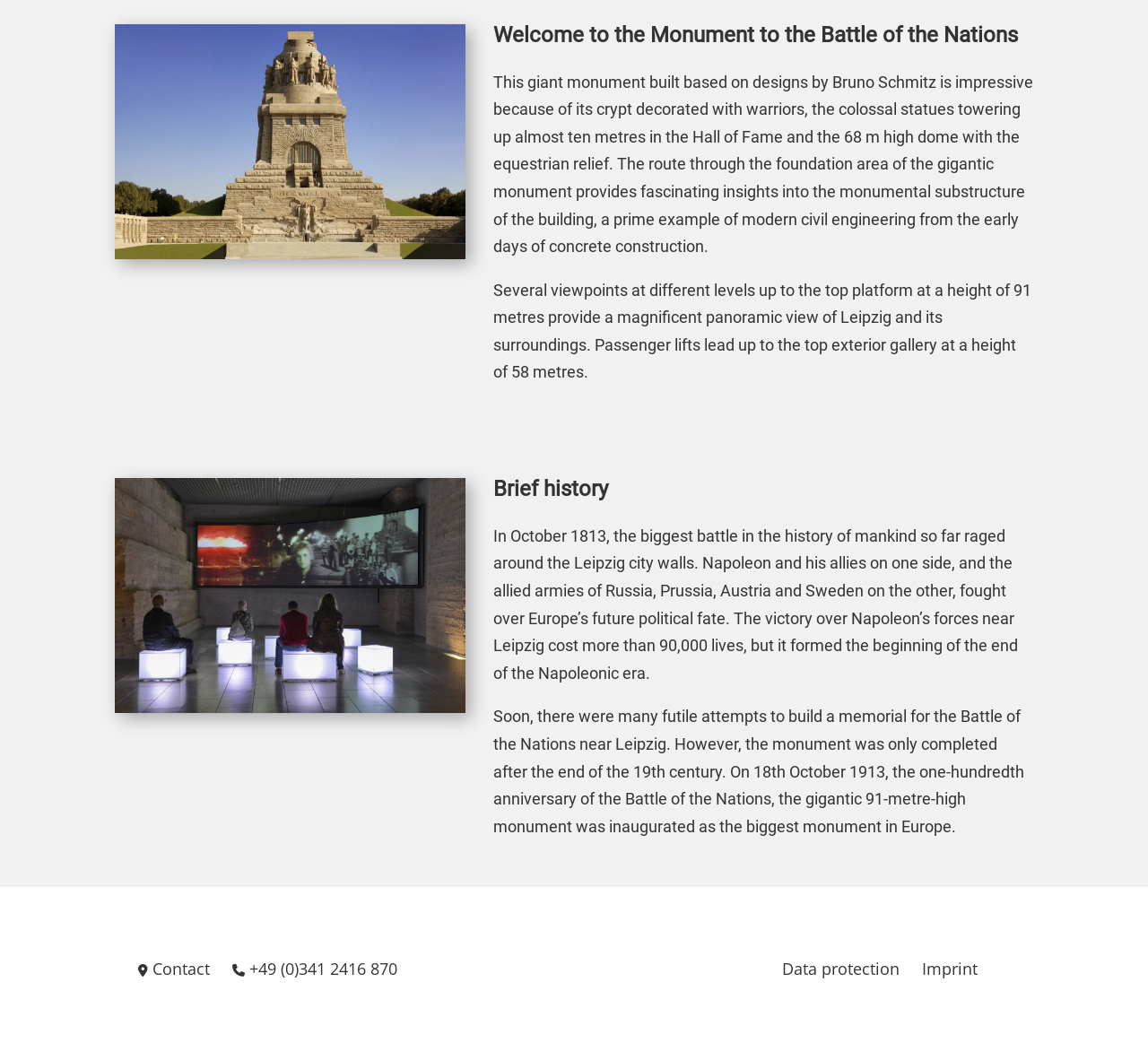From the element description: "Data protection", extract the bounding box coordinates of the UI element. The coordinates should be expressed as four float numbers between 0 and 1, in the order [left, top, right, bottom].

[0.681, 0.911, 0.784, 0.931]